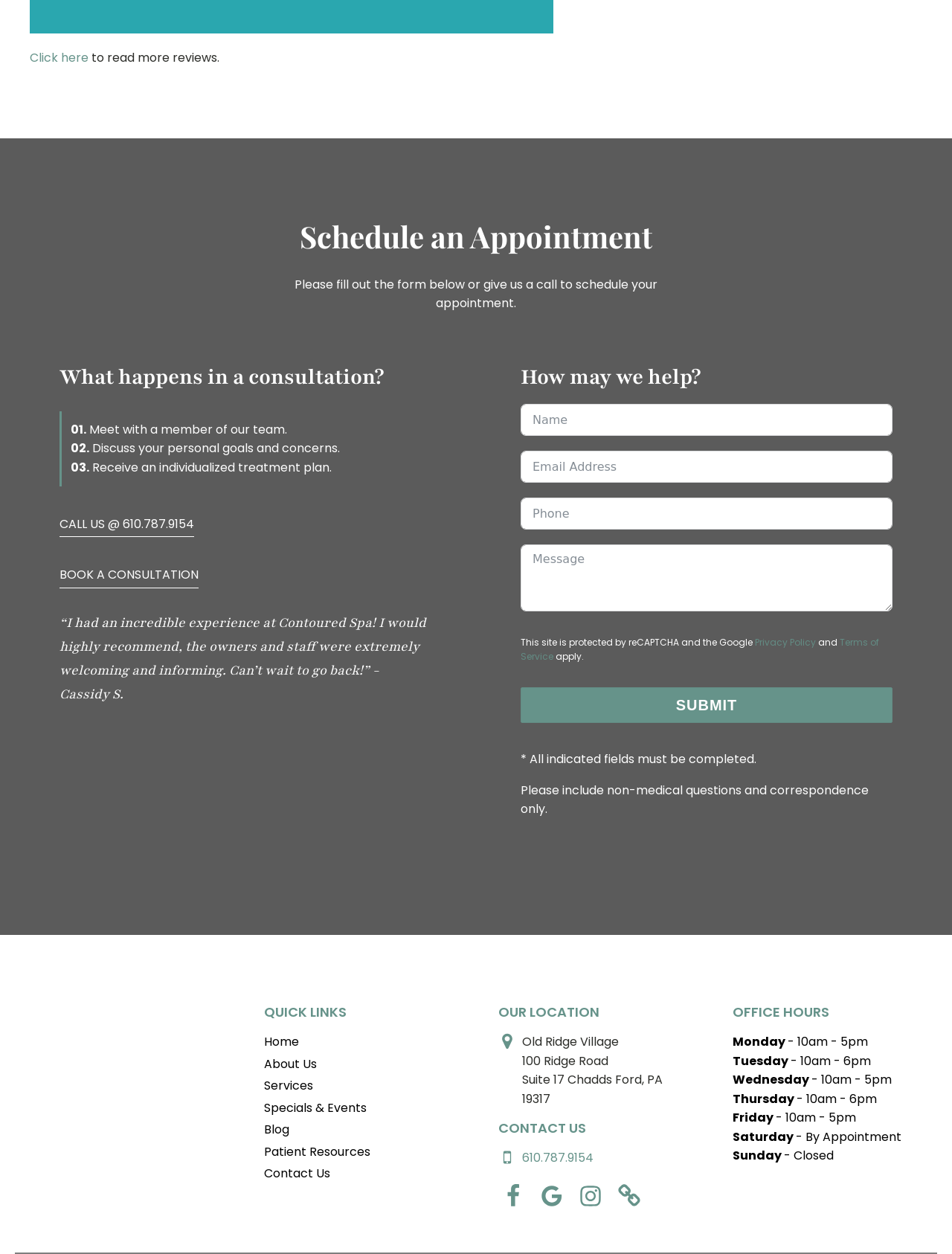Based on the image, provide a detailed and complete answer to the question: 
What are the office hours on Monday?

I found the office hours by looking at the 'OFFICE HOURS' section, where it lists the hours for each day of the week. On Monday, the hours are '10am - 5pm'.